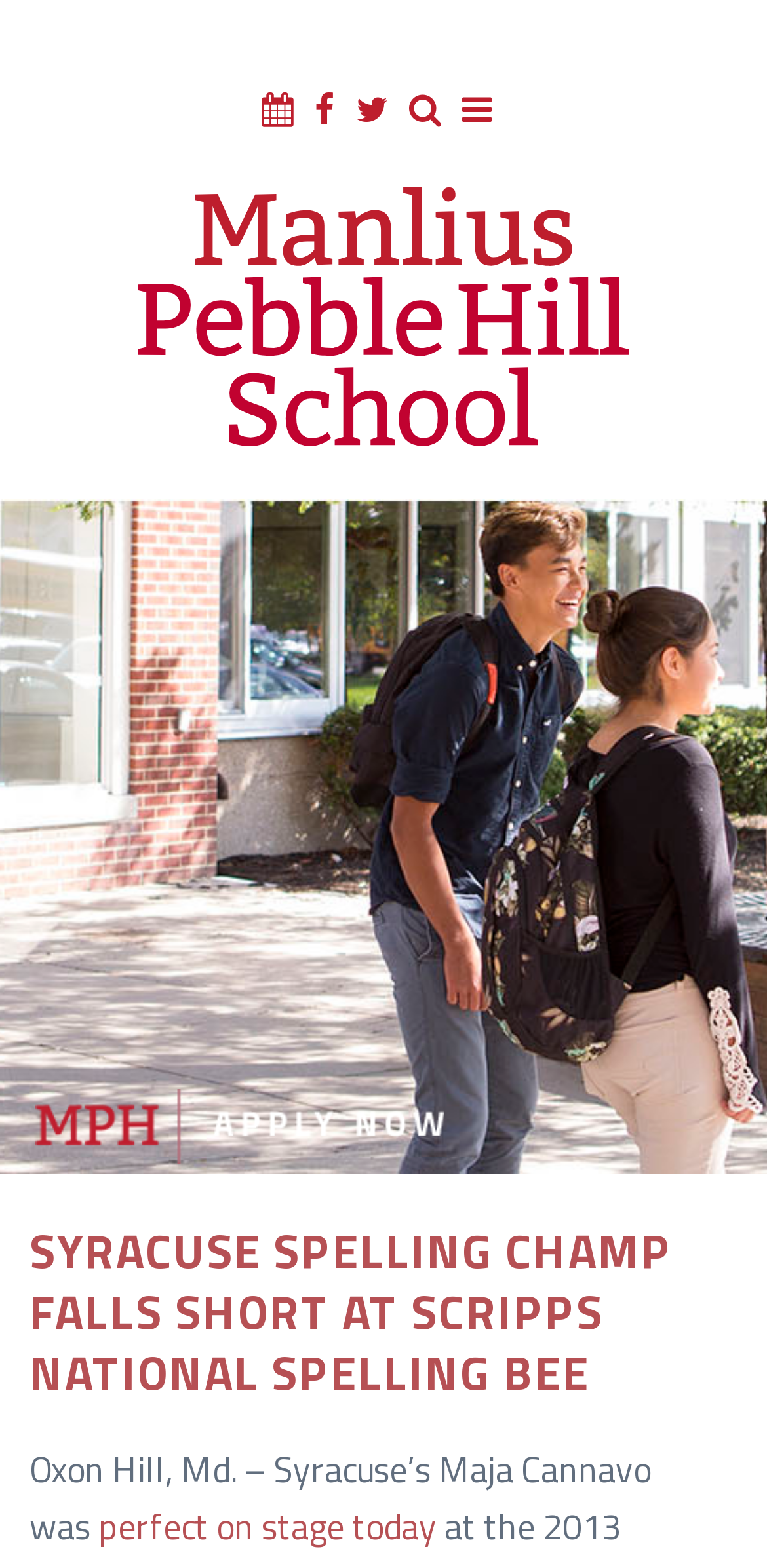Carefully examine the image and provide an in-depth answer to the question: Is the image 'Manlius Pebble Hill School' above or below the main heading?

By comparing the y1 and y2 coordinates of the image element 'Manlius Pebble Hill School' and the main heading element, I found that the image is above the main heading.